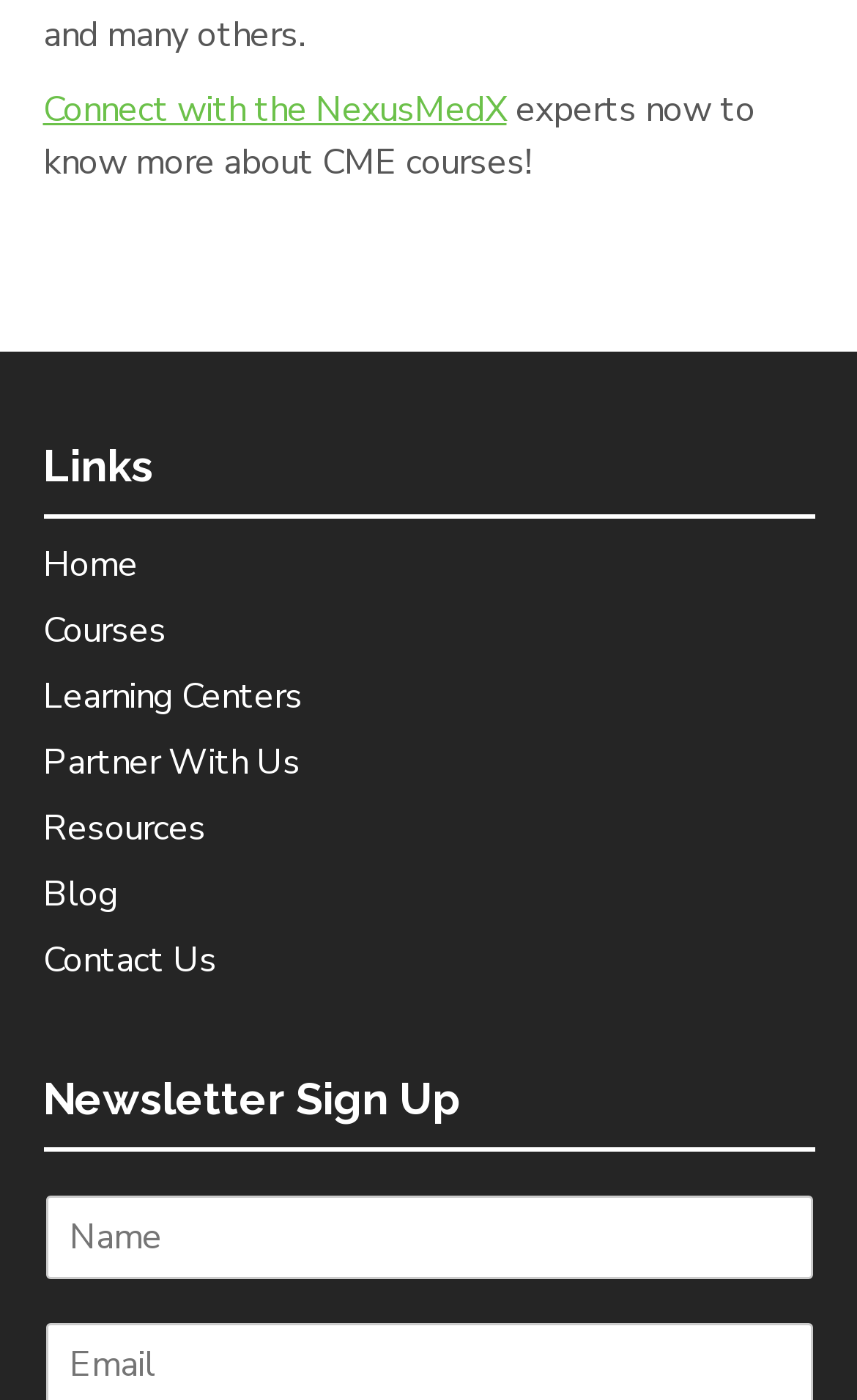Indicate the bounding box coordinates of the clickable region to achieve the following instruction: "Learn more about CME courses."

[0.05, 0.06, 0.881, 0.133]